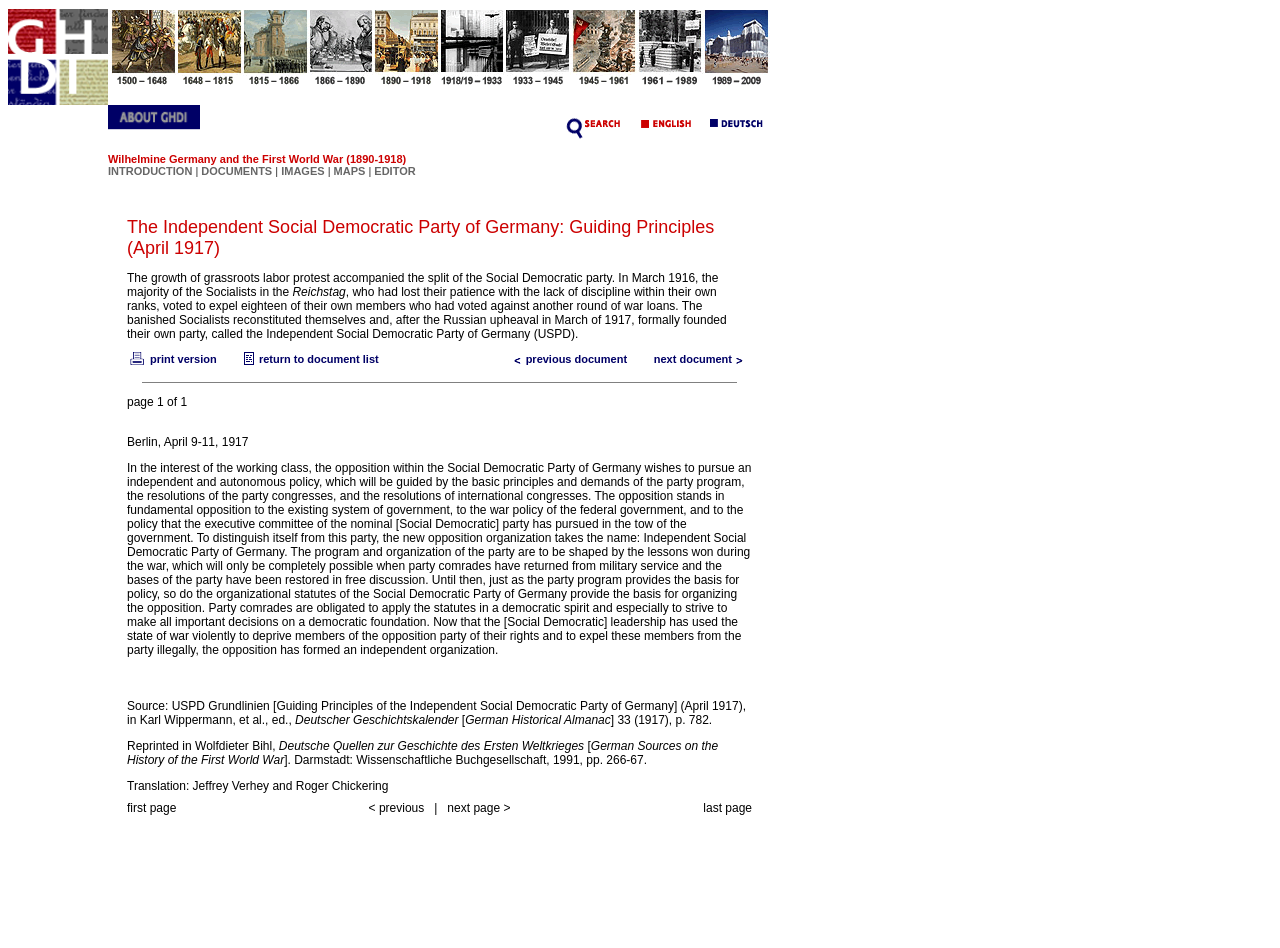Determine the bounding box coordinates of the clickable element to complete this instruction: "go to INTRODUCTION". Provide the coordinates in the format of four float numbers between 0 and 1, [left, top, right, bottom].

[0.084, 0.174, 0.15, 0.186]